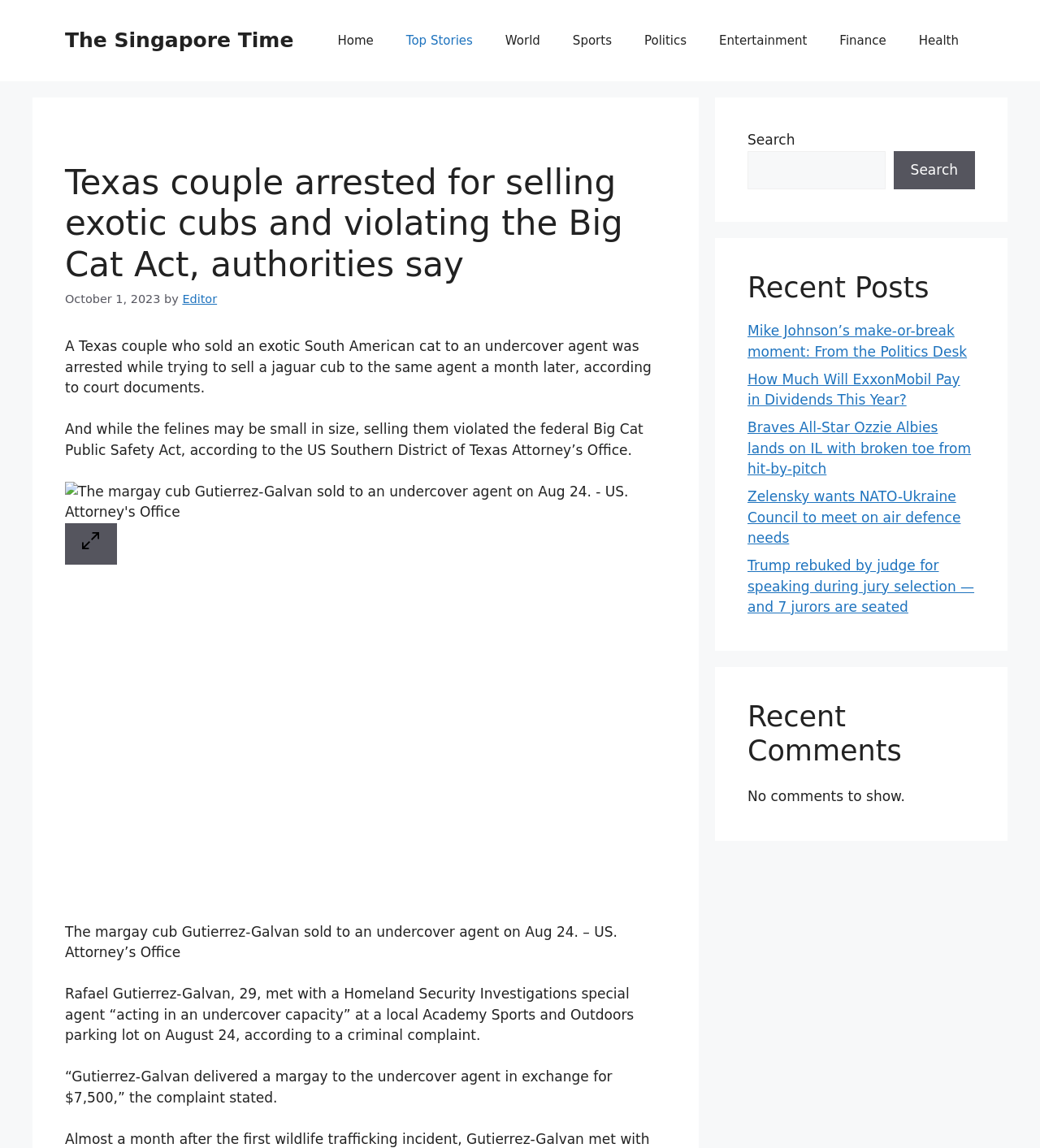Find the bounding box coordinates of the element you need to click on to perform this action: 'Click on the Home link'. The coordinates should be represented by four float values between 0 and 1, in the format [left, top, right, bottom].

[0.309, 0.014, 0.375, 0.057]